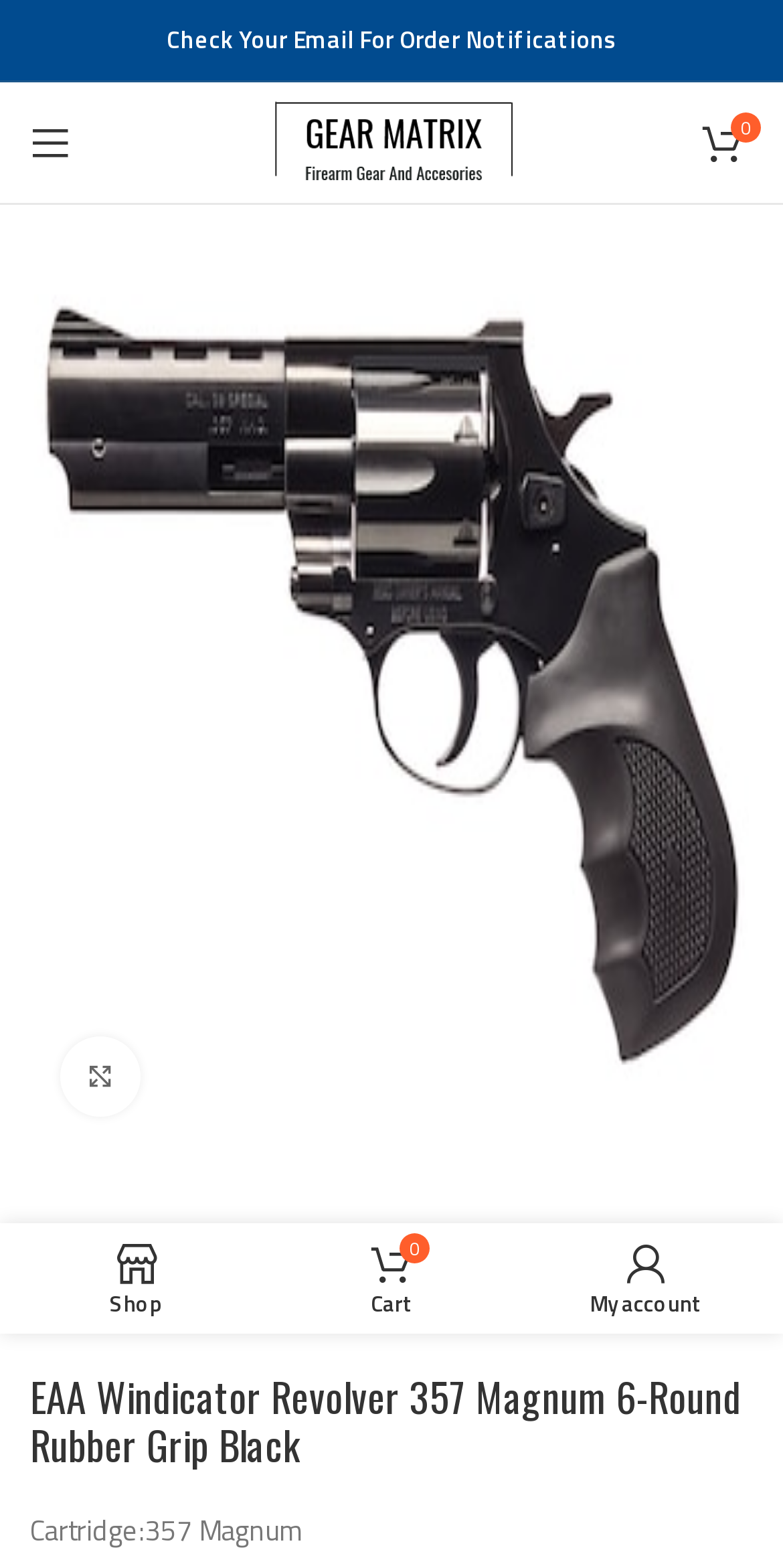Identify the bounding box coordinates of the HTML element based on this description: "My account".

[0.662, 0.787, 0.987, 0.844]